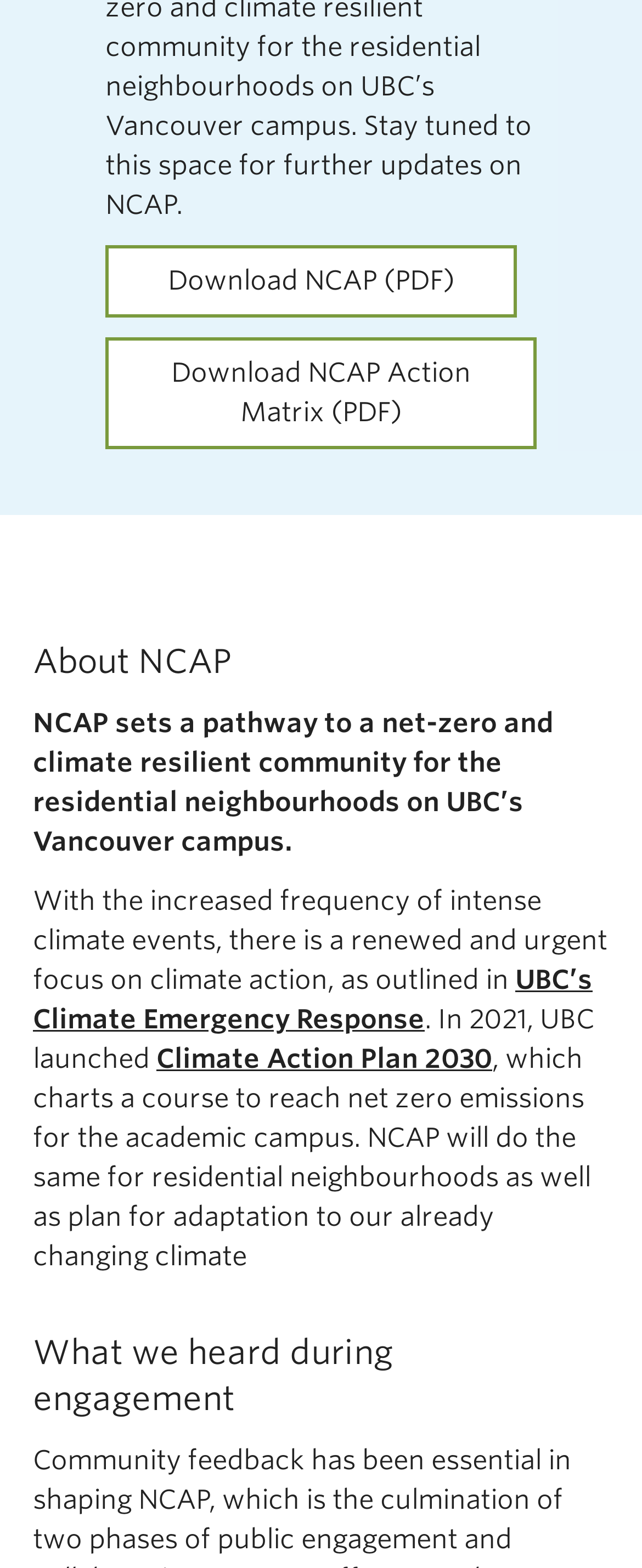Based on the element description: "Zero Waste Committee", identify the UI element and provide its bounding box coordinates. Use four float numbers between 0 and 1, [left, top, right, bottom].

[0.051, 0.754, 1.0, 0.796]